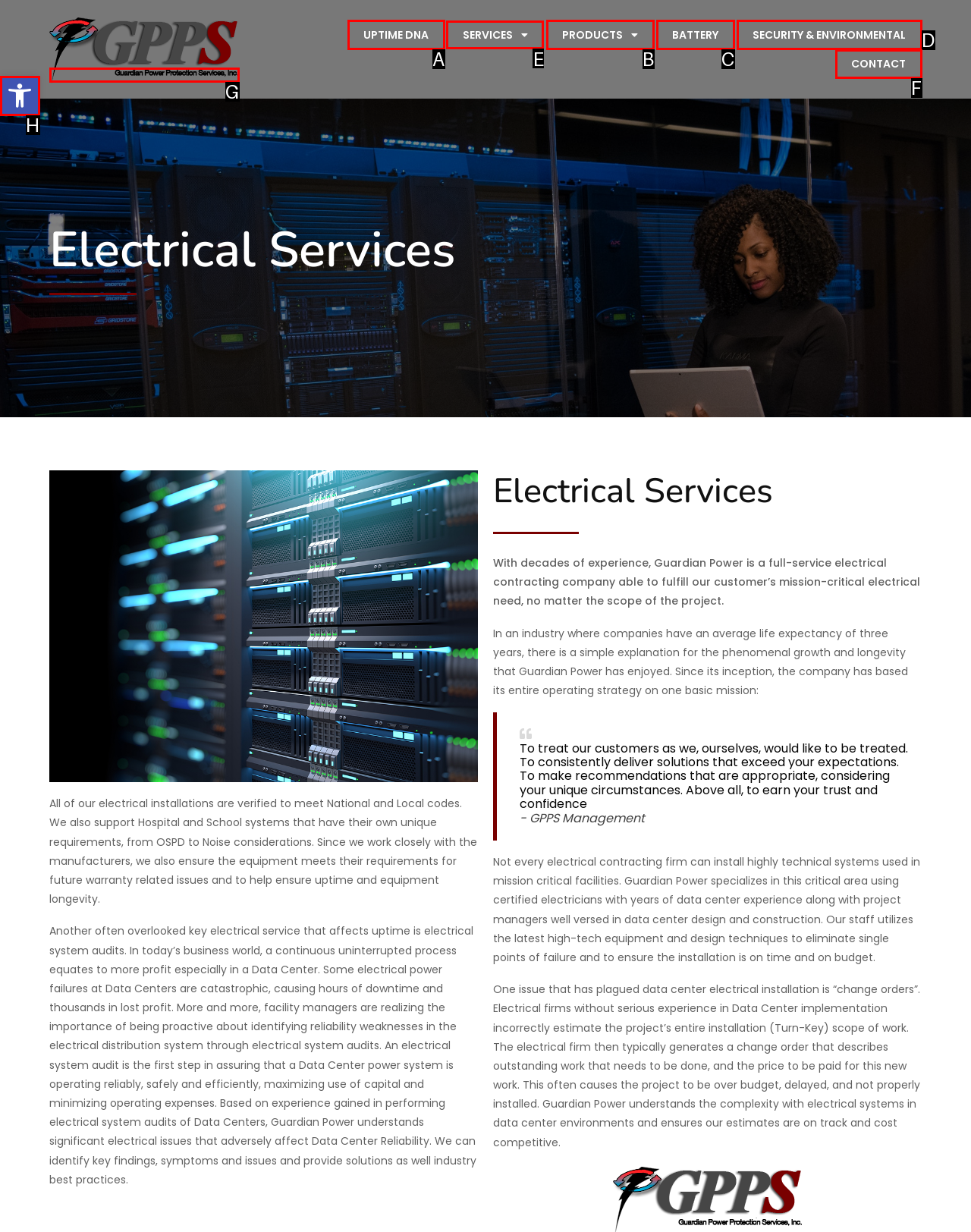Identify the letter of the UI element you should interact with to perform the task: Visit the 'SERVICES' page
Reply with the appropriate letter of the option.

E